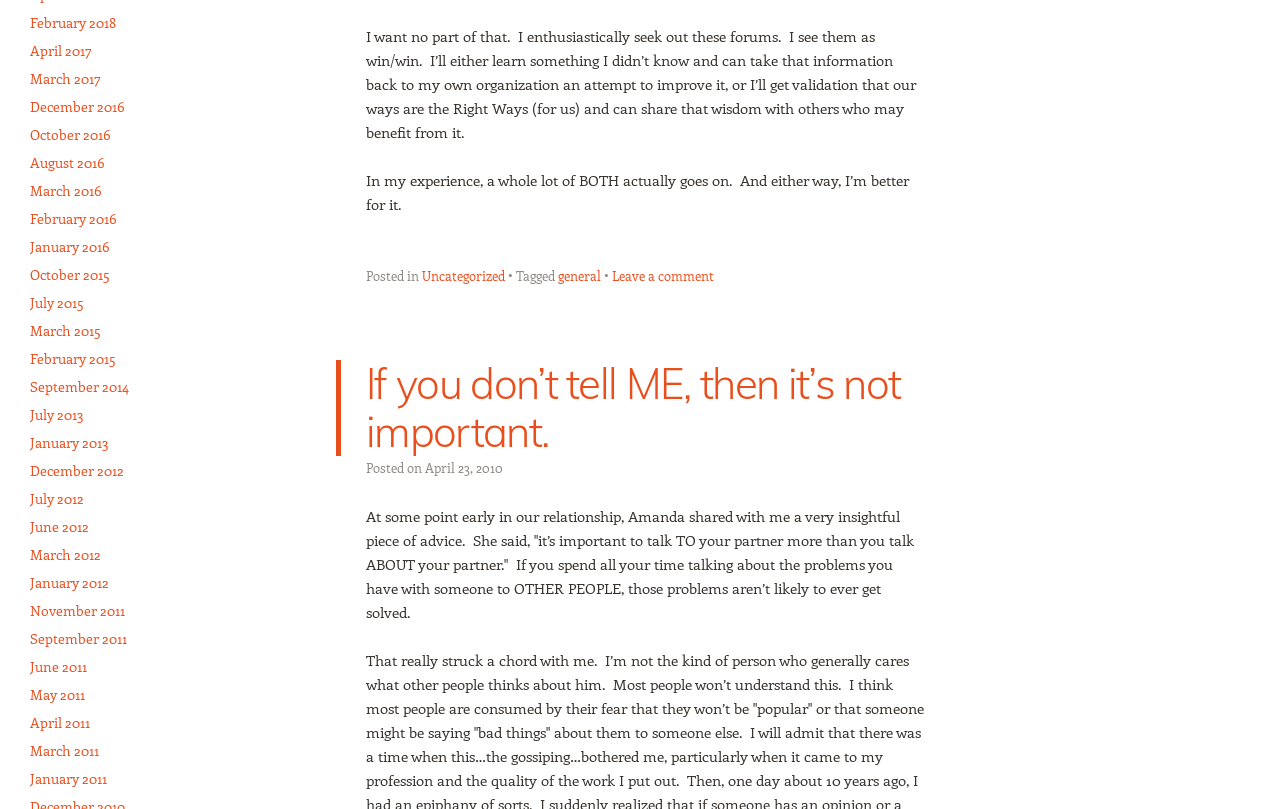Please identify the bounding box coordinates of where to click in order to follow the instruction: "Click on the 'April 23, 2010' link".

[0.332, 0.567, 0.393, 0.588]